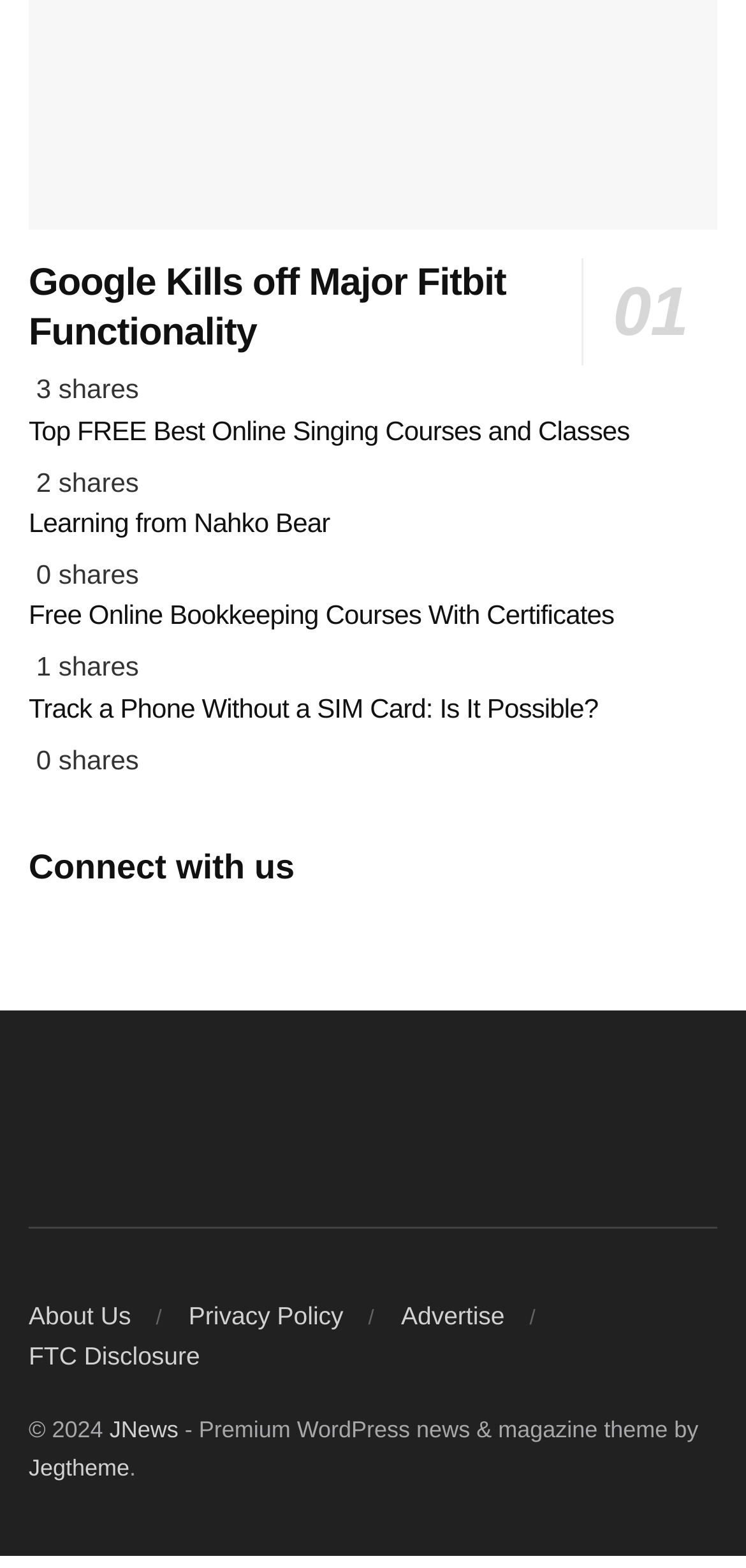How many social media sharing options are available for each article?
Please respond to the question with a detailed and thorough explanation.

For each article, I found two social media sharing options: 'Share' and 'Tweet'. These options are available for all five articles listed on the page.